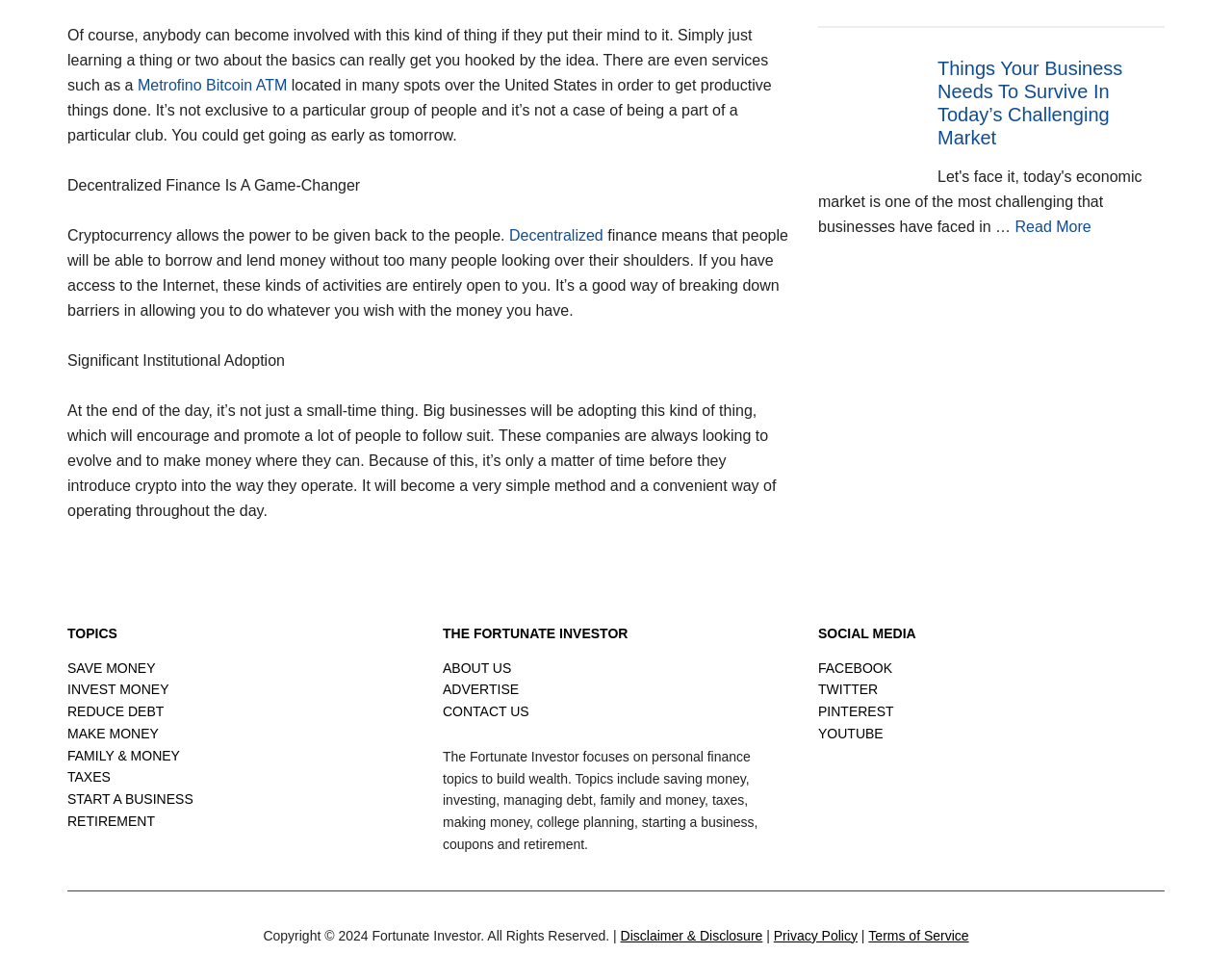Using the provided element description "alt="klik hier voor nederlands"", determine the bounding box coordinates of the UI element.

None